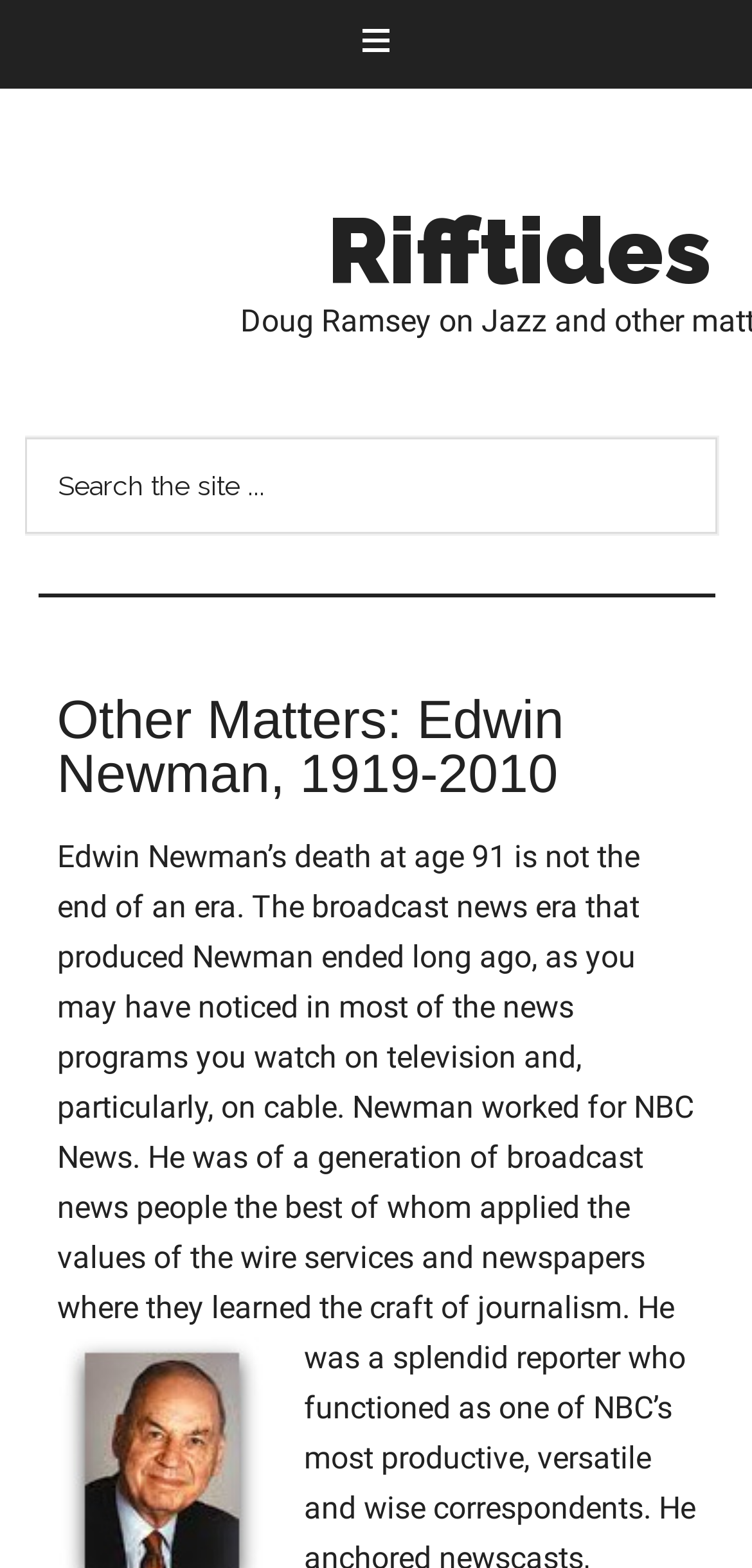Provide the bounding box coordinates for the UI element that is described as: "Rifftides".

[0.435, 0.125, 0.947, 0.194]